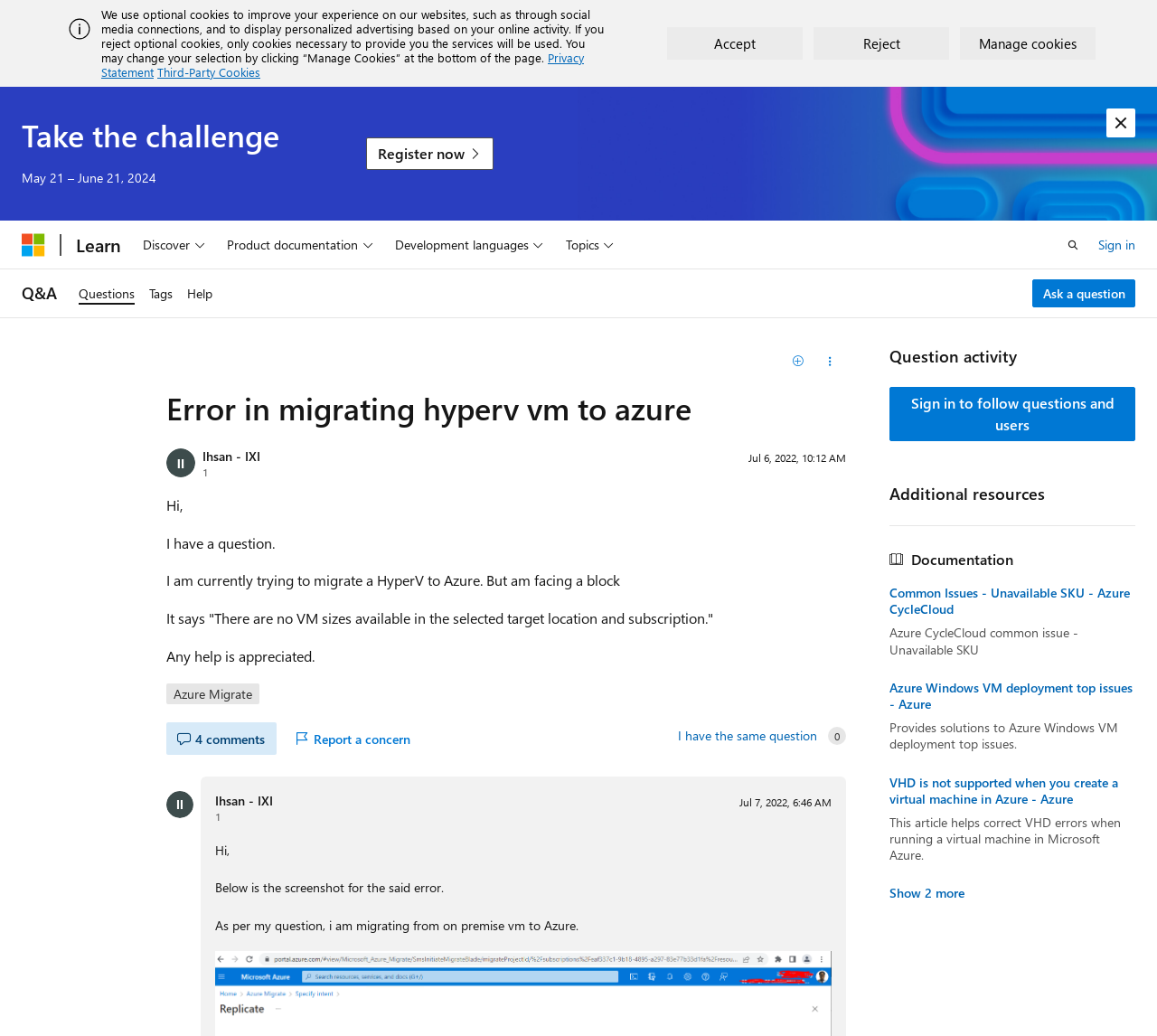Generate a comprehensive description of the webpage content.

This webpage is a question and answer page on Microsoft Q&A. At the top, there is an alert message with an "X" button to dismiss it. Below the alert, there is a banner with a message about optional cookies and buttons to accept, reject, or manage cookies.

On the left side, there is a navigation menu with links to "Microsoft", "Learn", and "Q&A". There is also a search button and a sign-in link. Below the navigation menu, there is a section with a heading "Take the challenge" and a link to register.

The main content of the page is a question about migrating a HyperV VM to Azure, with a detailed description of the issue and a screenshot. The question is asked by "Ihsan - IXI" and has 4 comments. There are buttons to report a concern, mark the question as having the same issue, and vote on the question.

Below the question, there is a section with additional resources, including links to documentation and related articles. The articles are listed in a vertical list with brief descriptions. There is also a button to show more resources.

On the right side, there is a section with a heading "Question activity" and a link to sign in to follow questions and users.